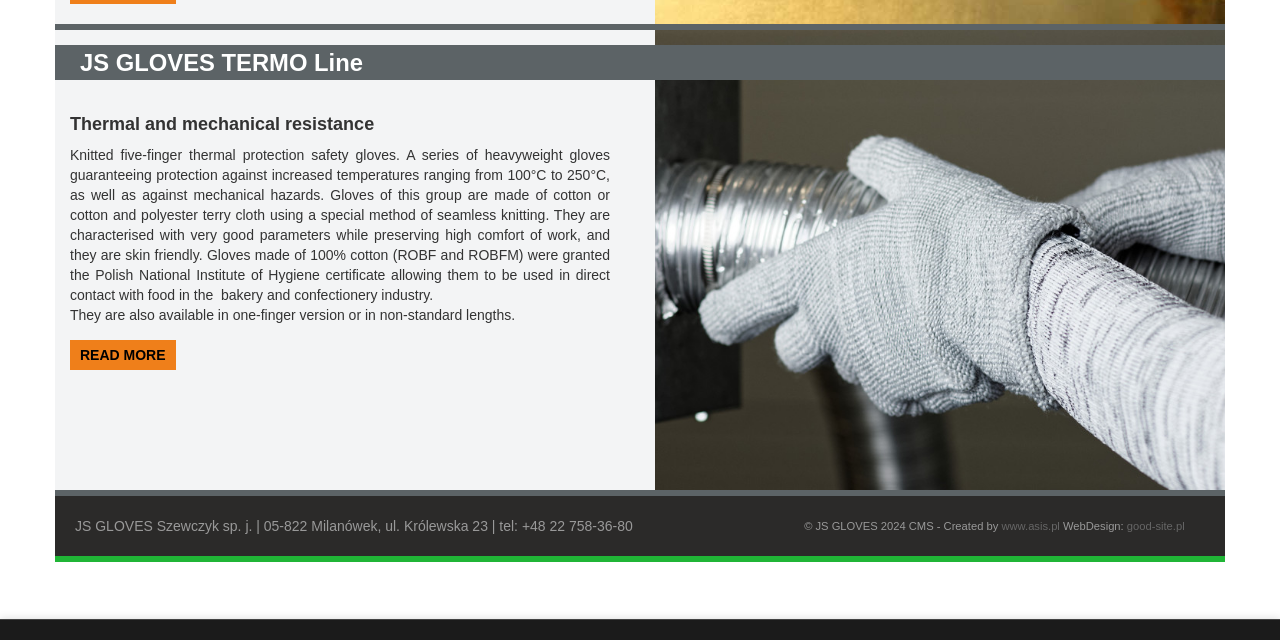Using the format (top-left x, top-left y, bottom-right x, bottom-right y), provide the bounding box coordinates for the described UI element. All values should be floating point numbers between 0 and 1: 1195

None